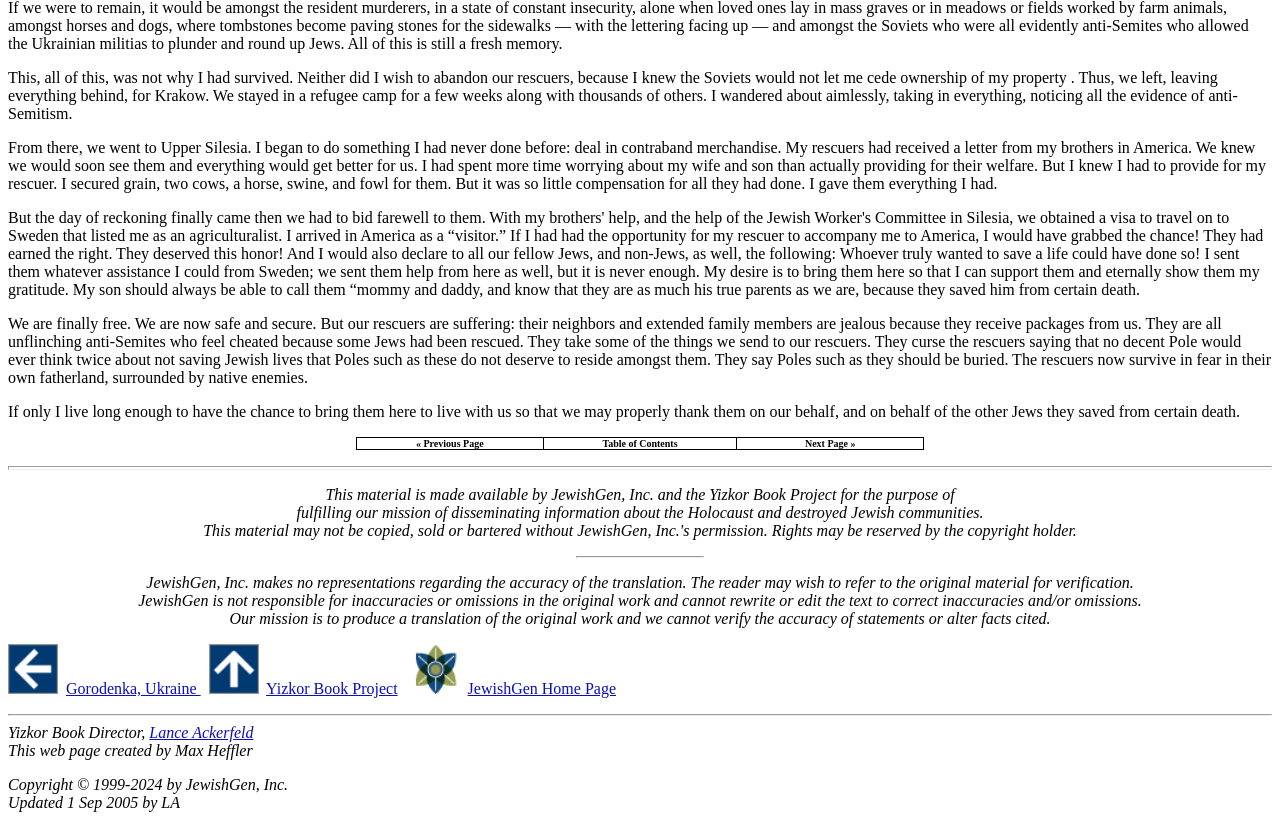Provide a one-word or short-phrase response to the question:
What is the update date for this webpage?

1 Sep 2005